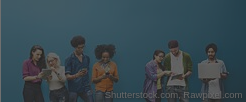What is the dominant color of the background?
Please provide a comprehensive answer based on the information in the image.

The background of the image is a striking teal color, which adds a lively touch to the scene and reinforces the inclusive atmosphere, inviting viewers to partake in this interactive learning journey.